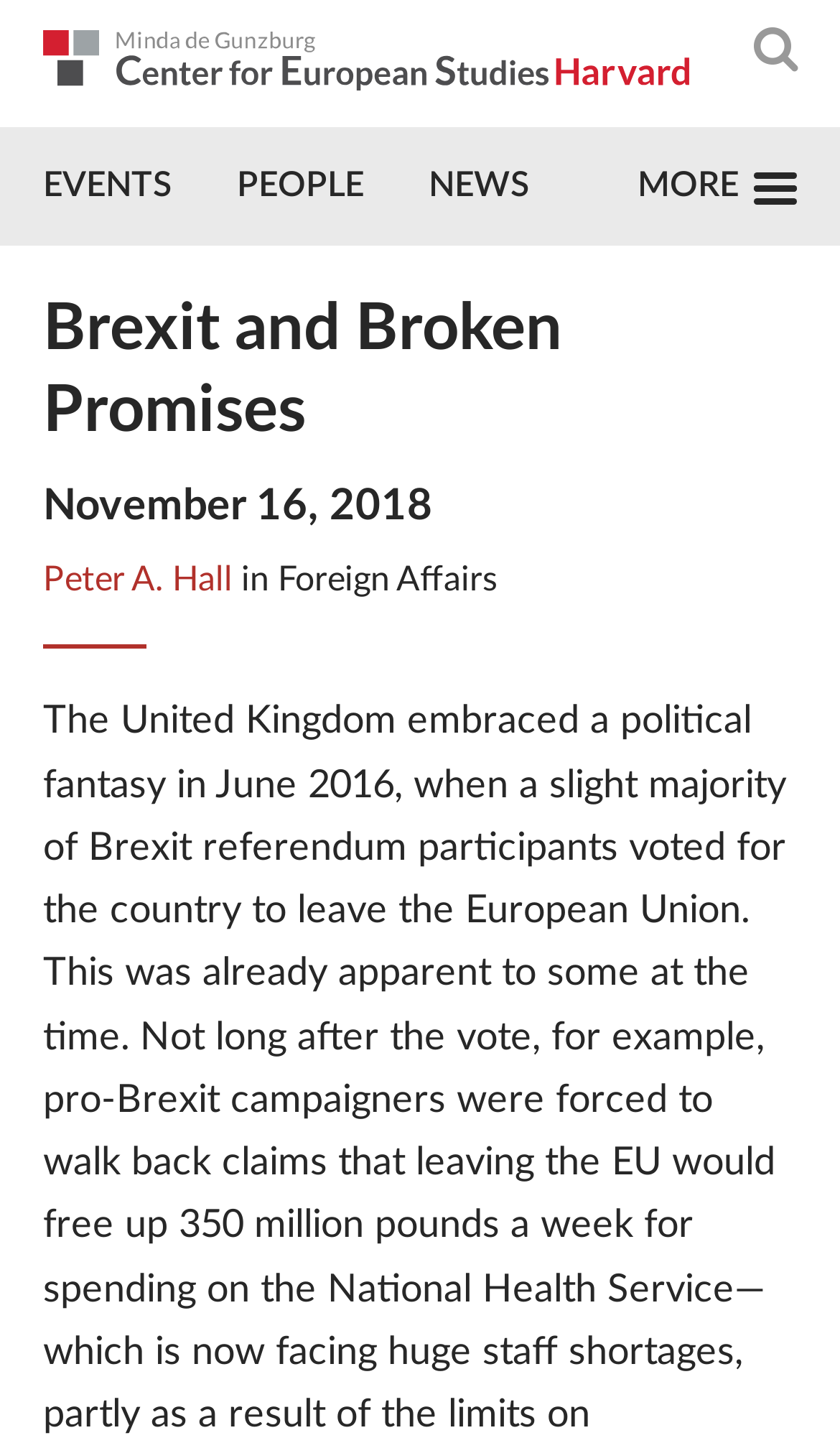Identify the bounding box of the HTML element described as: "alt="Center for European Studies"".

[0.051, 0.021, 0.821, 0.071]